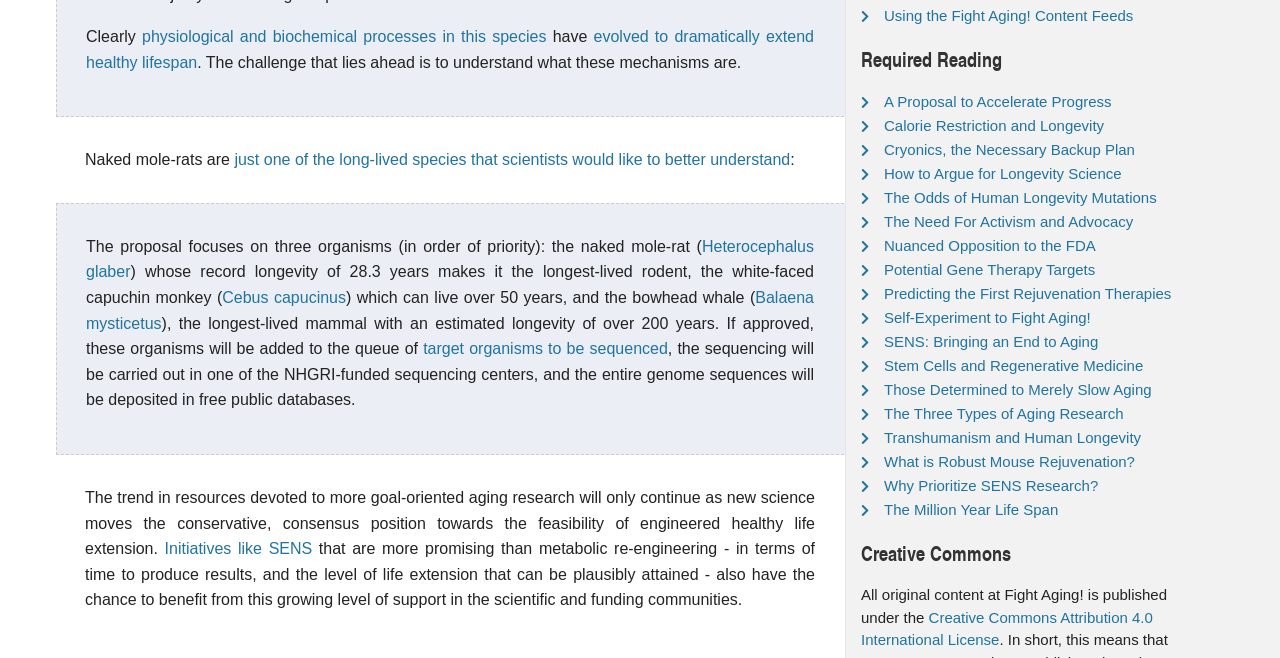Predict the bounding box of the UI element that fits this description: "Initiatives like SENS".

[0.129, 0.821, 0.244, 0.847]